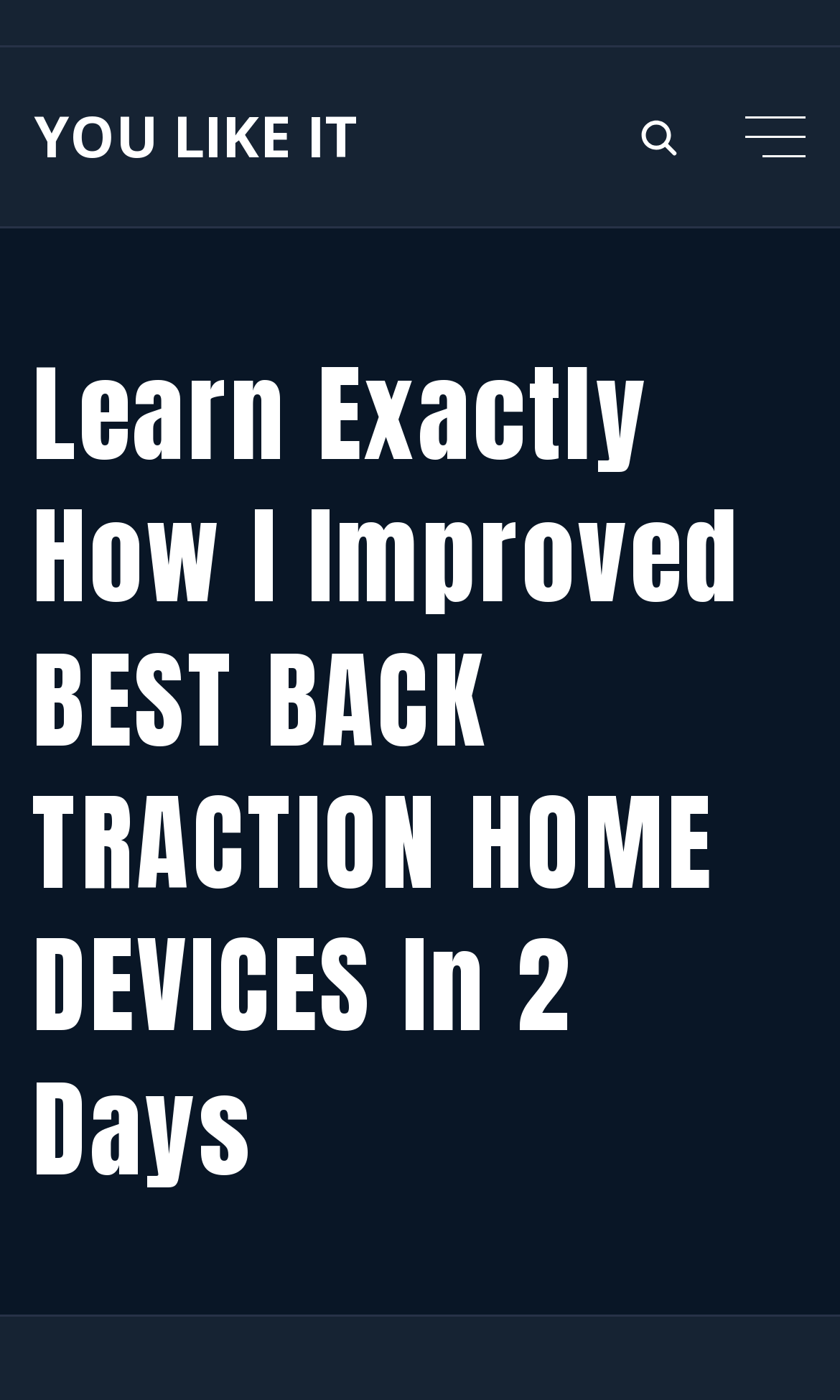Determine the bounding box coordinates in the format (top-left x, top-left y, bottom-right x, bottom-right y). Ensure all values are floating point numbers between 0 and 1. Identify the bounding box of the UI element described by: aria-label="Search Dropdown Toggler"

[0.725, 0.077, 0.846, 0.122]